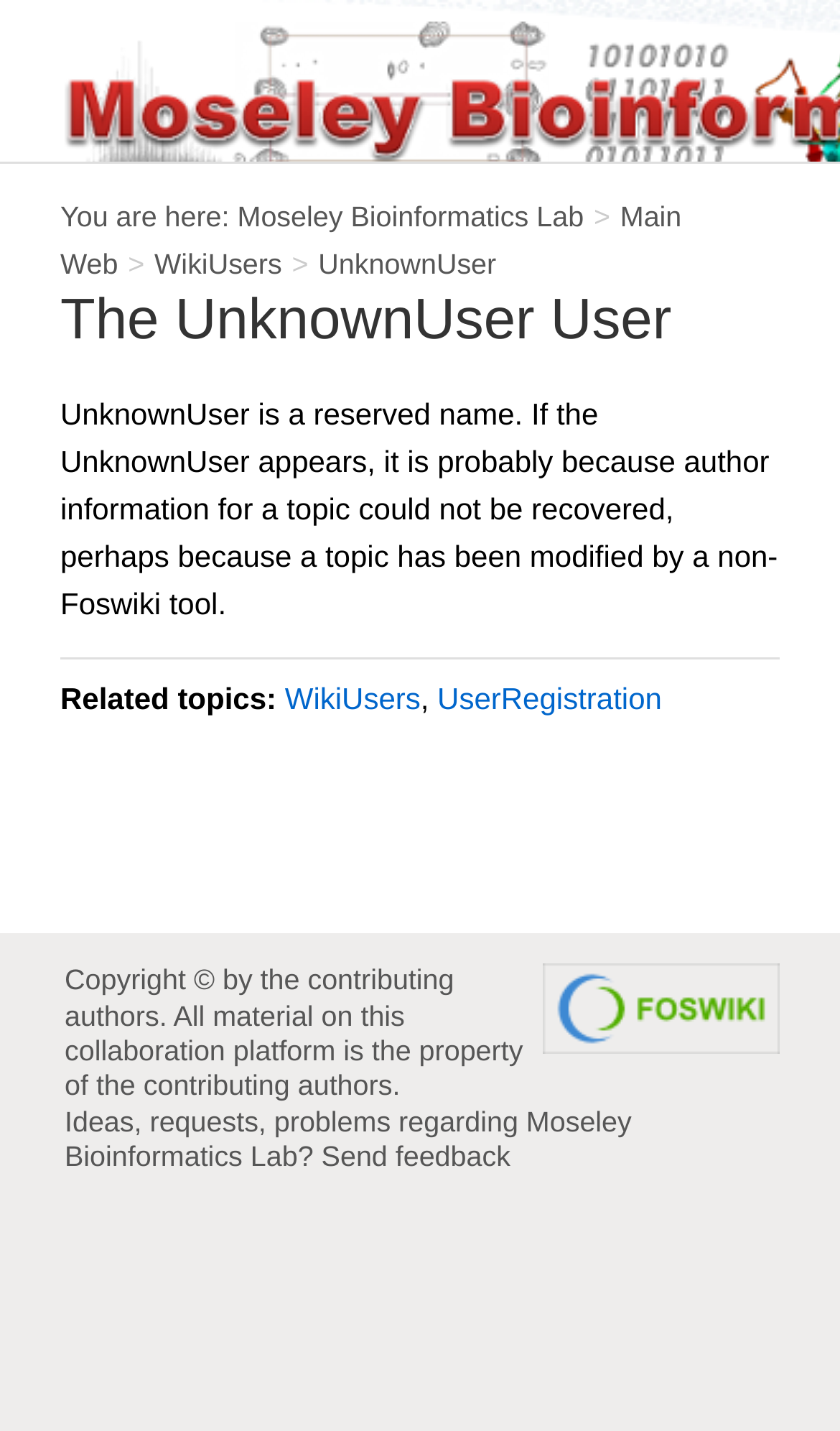Reply to the question with a single word or phrase:
How to send feedback about Moseley Bioinformatics Lab?

Send feedback